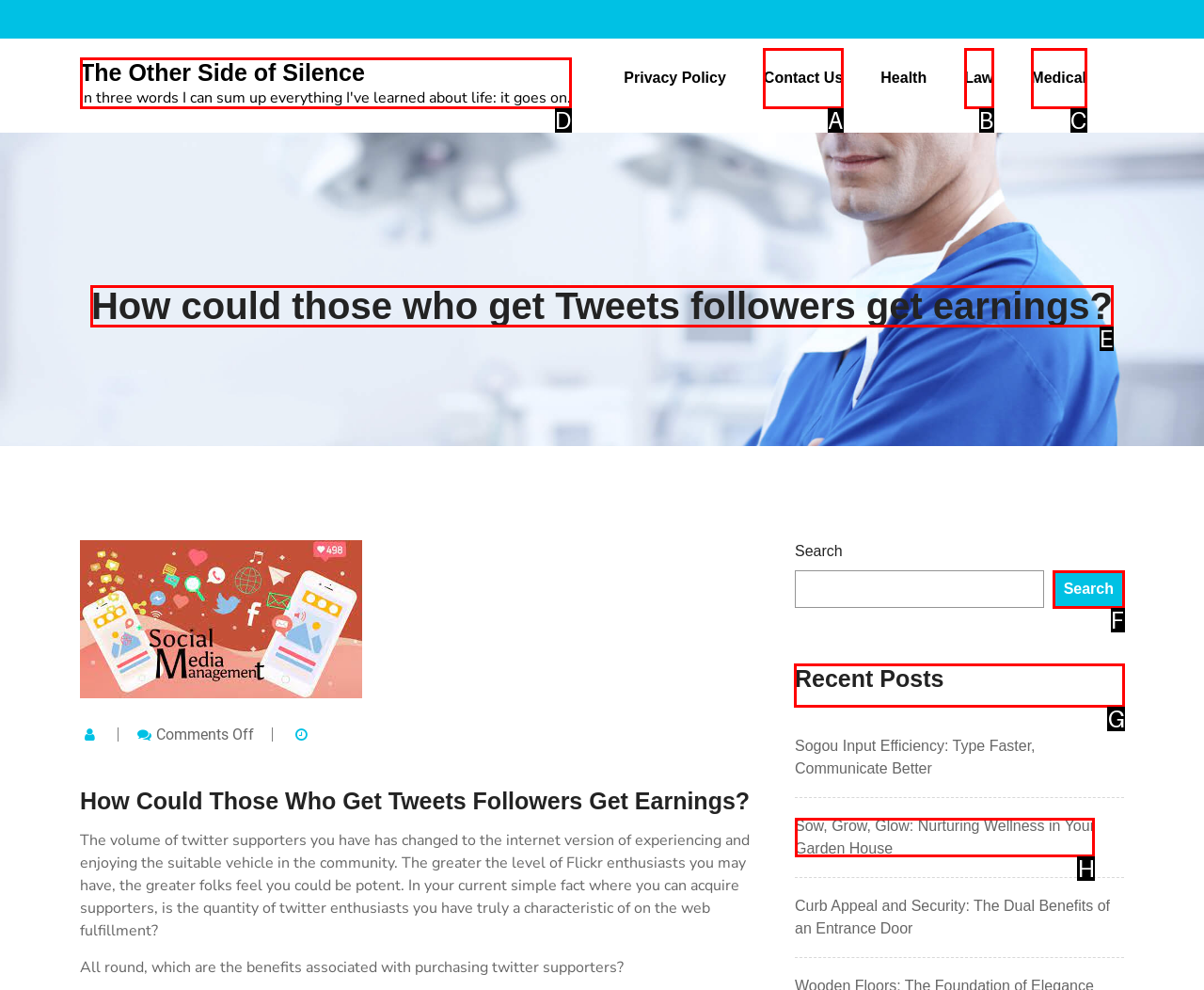From the options shown in the screenshot, tell me which lettered element I need to click to complete the task: Check the 'Recent Posts'.

G